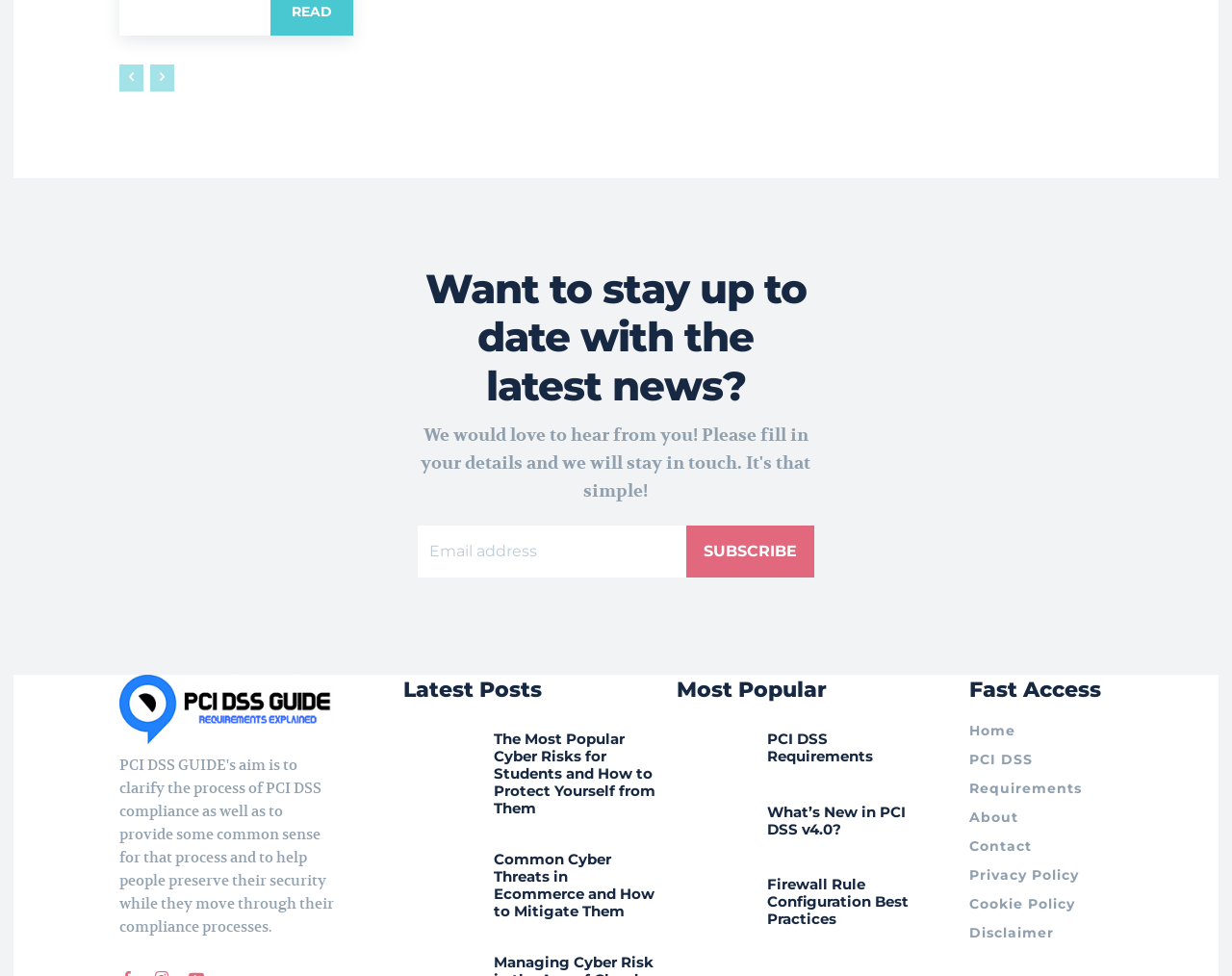Determine the bounding box coordinates of the region that needs to be clicked to achieve the task: "Search".

None